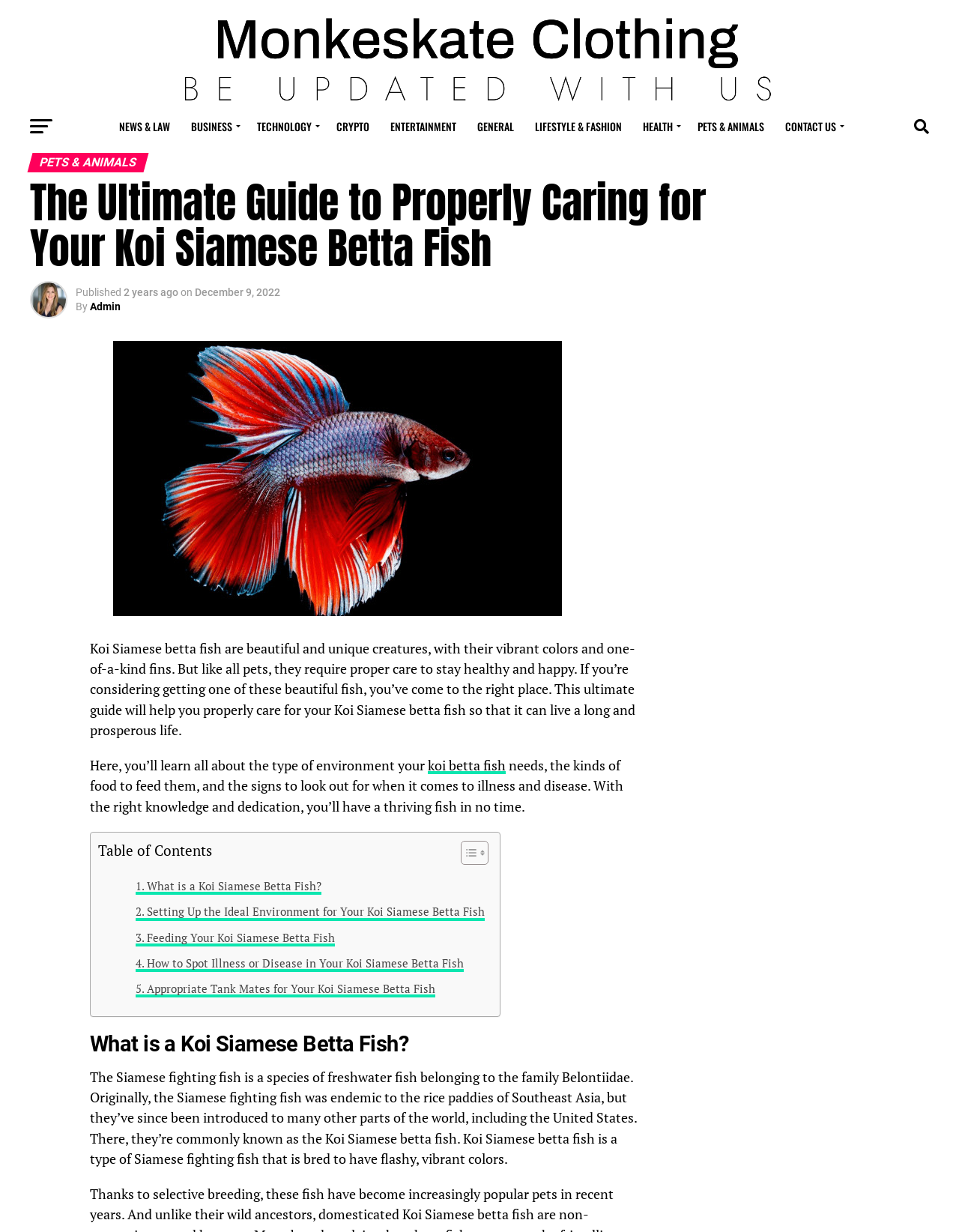What type of fish is the main topic of this webpage?
Please respond to the question with a detailed and well-explained answer.

The main topic of this webpage is Koi Siamese betta fish, which is evident from the heading 'The Ultimate Guide to Properly Caring for Your Koi Siamese Betta Fish' and the content of the webpage that discusses the care and characteristics of this type of fish.